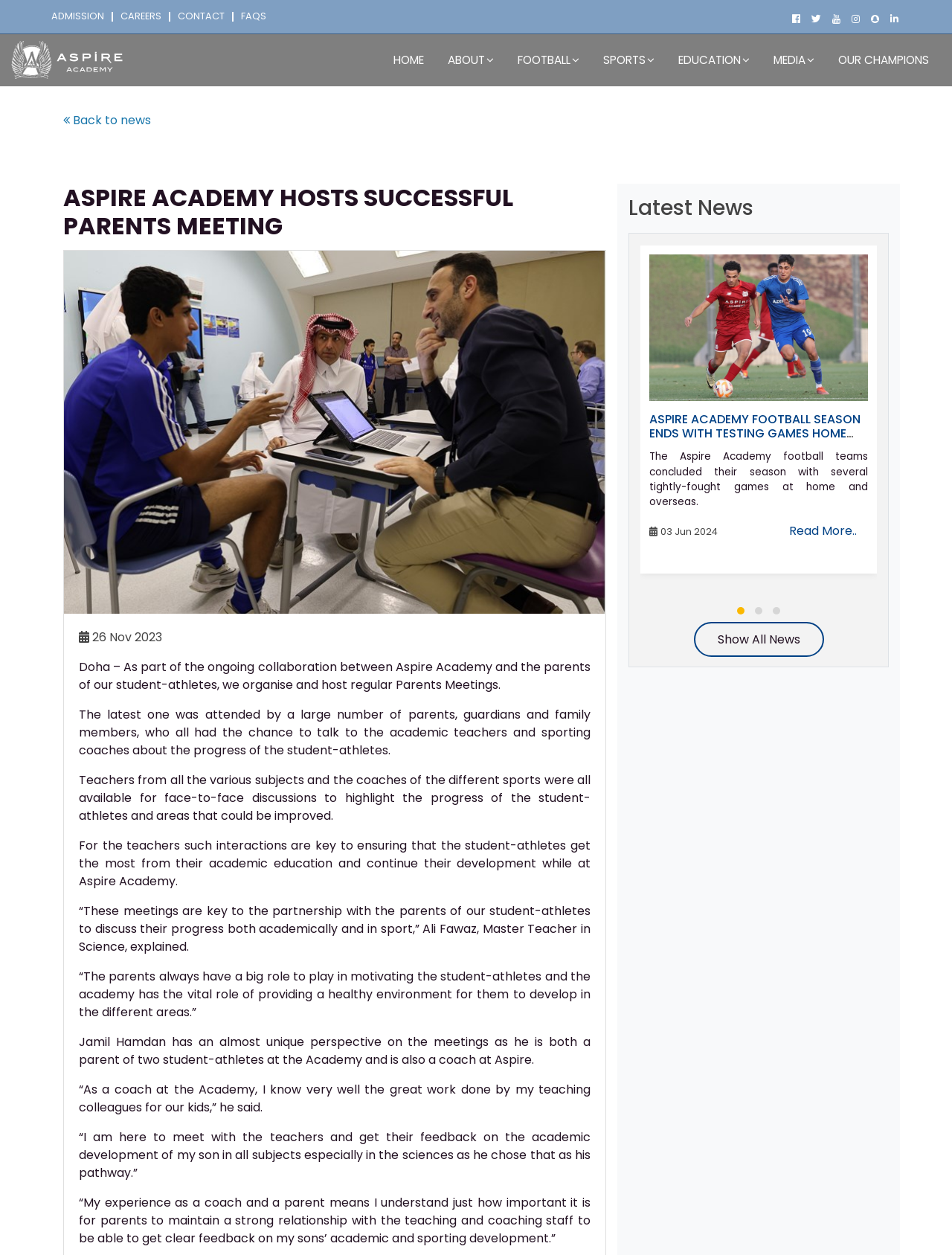Using the image as a reference, answer the following question in as much detail as possible:
What is the name of the academy?

I inferred this answer by looking at the logo link at the top left corner of the webpage, which has the text 'logo' and is likely to be the logo of the academy. Additionally, the heading 'ASPIRE ACADEMY HOSTS SUCCESSFUL PARENTS MEETING' also suggests that the name of the academy is Aspire Academy.